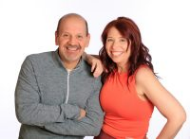Respond with a single word or phrase:
What is the woman wearing on her upper body?

orange sleeveless top